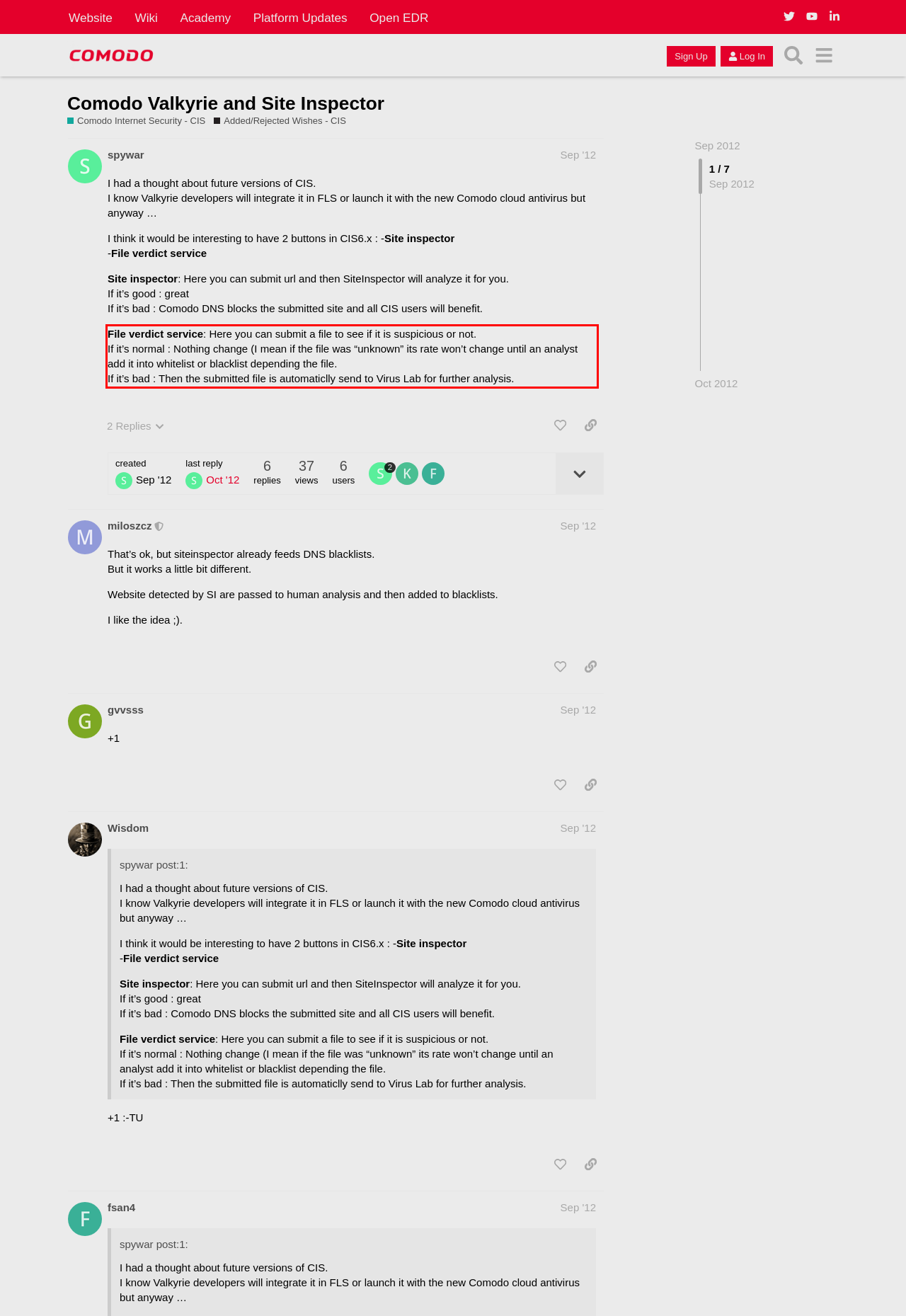With the provided screenshot of a webpage, locate the red bounding box and perform OCR to extract the text content inside it.

File verdict service: Here you can submit a file to see if it is suspicious or not. If it’s normal : Nothing change (I mean if the file was “unknown” its rate won’t change until an analyst add it into whitelist or blacklist depending the file. If it’s bad : Then the submitted file is automaticlly send to Virus Lab for further analysis.